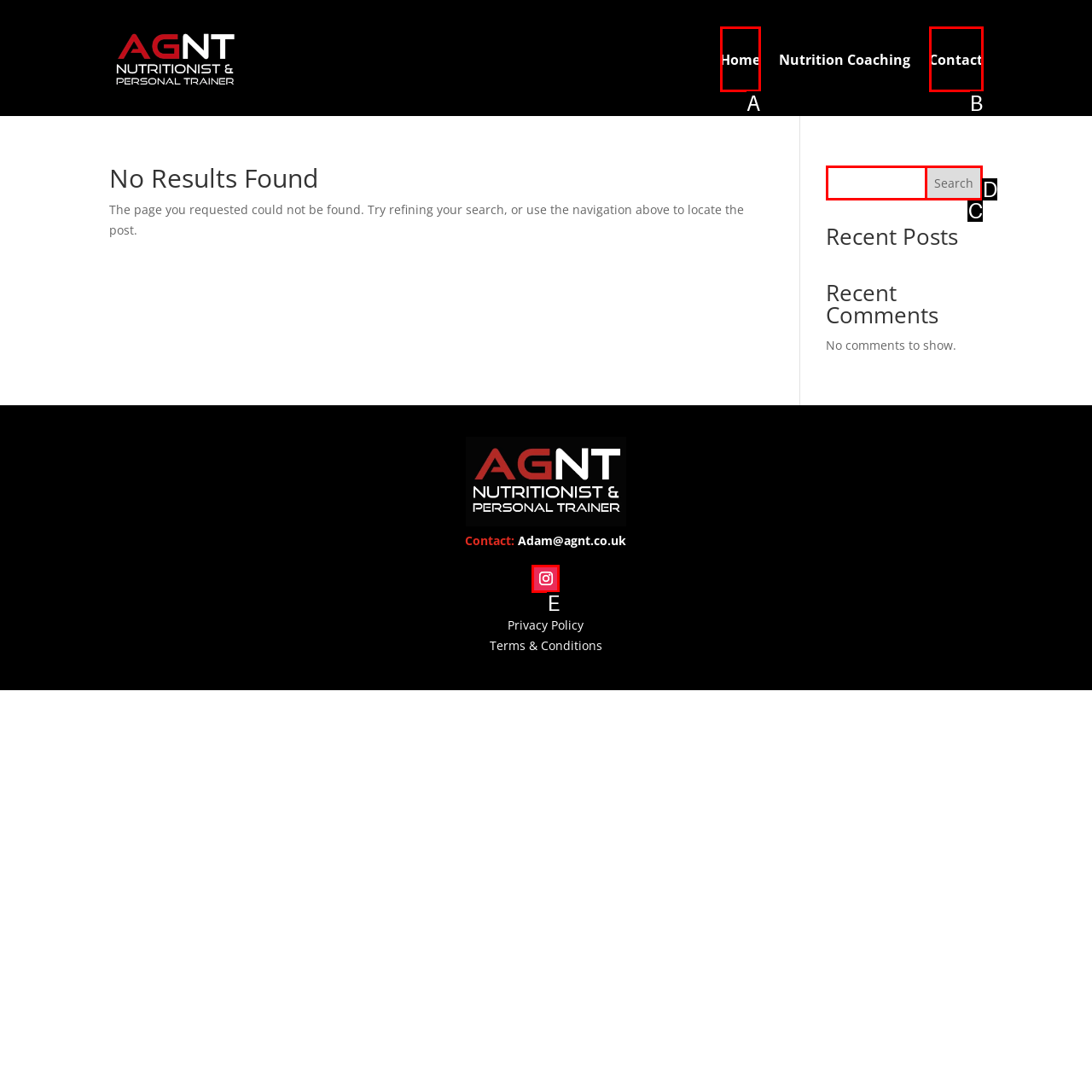Identify the letter of the UI element that corresponds to: Contact
Respond with the letter of the option directly.

B